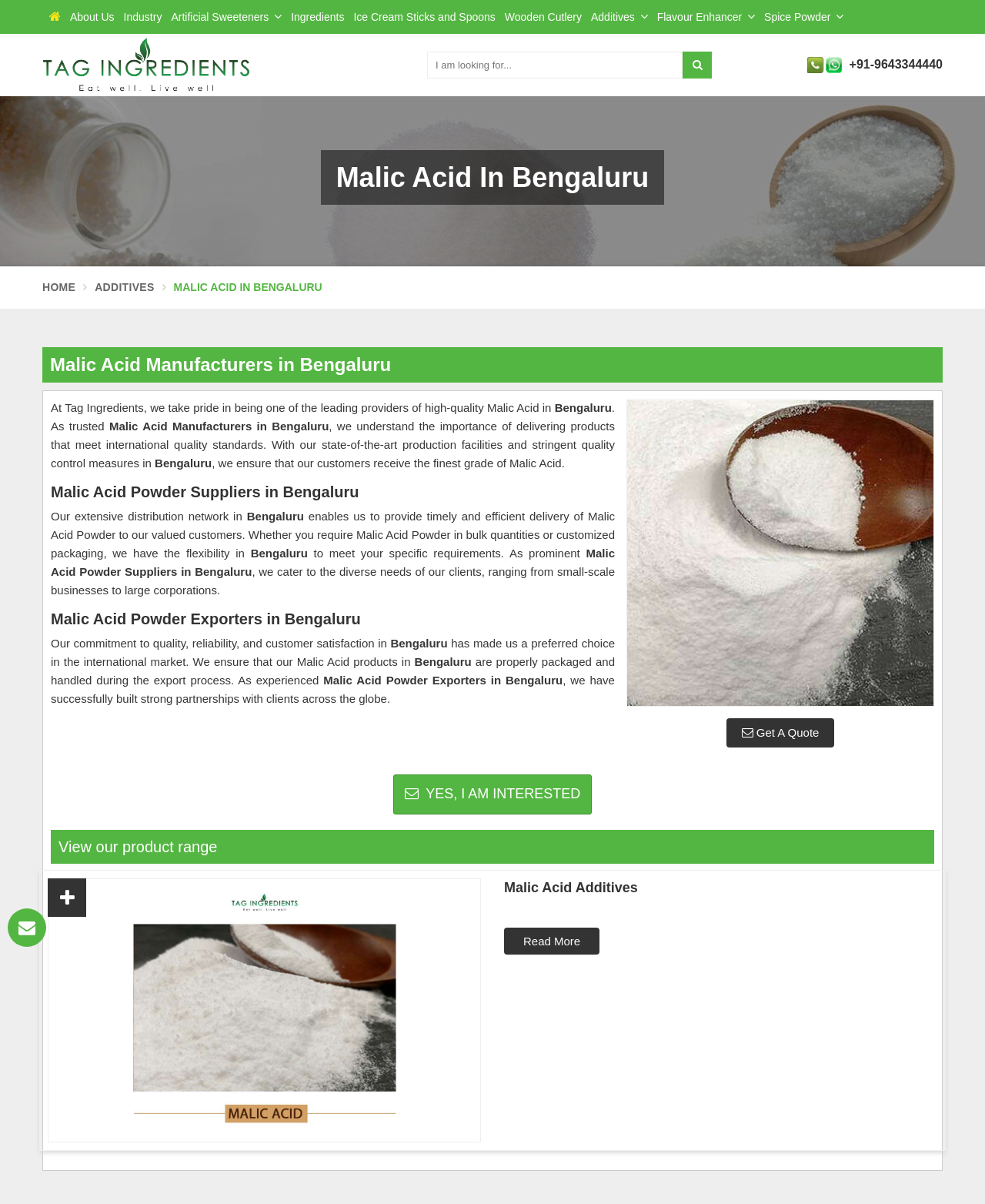Offer a comprehensive description of the webpage’s content and structure.

This webpage is about Tag Ingredients India Pvt Ltd, a leading supplier and exporter of Malic Acid Powder in Bengaluru. At the top, there is a navigation menu with links to "About Us", "Industry", "Artificial Sweeteners", "Ingredients", "Ice Cream Sticks and Spoons", "Wooden Cutlery", "Additives", "Flavour Enhancer", and "Spice Powder". Below the navigation menu, there is a logo of Tag Ingredients India Pvt Ltd, accompanied by a phone number and a call-to-action button.

The main content of the webpage is divided into sections. The first section has a heading "Malic Acid In Bengaluru" and a subheading "Malic Acid Manufacturers in Bengaluru". There is a brief introduction to Tag Ingredients India Pvt Ltd, highlighting their pride in being a leading provider of high-quality Malic Acid in Bengaluru.

The next section has a heading "Malic Acid Powder Suppliers in Bengaluru" and discusses the company's extensive distribution network in Bengaluru, enabling timely and efficient delivery of Malic Acid Powder to customers.

The following section has a heading "Malic Acid Powder Exporters in Bengaluru" and emphasizes the company's commitment to quality, reliability, and customer satisfaction, making them a preferred choice in the international market.

There is a call-to-action button "YES, I AM INTERESTED" and a link to view the product range. Below this, there is a section about Malic Acid Additives, with a heading and a link to read more.

Throughout the webpage, there are several images, including the company logo, a phone icon, and an image related to Malic Acid Additives. The layout is organized, with clear headings and concise text, making it easy to navigate and understand the content.